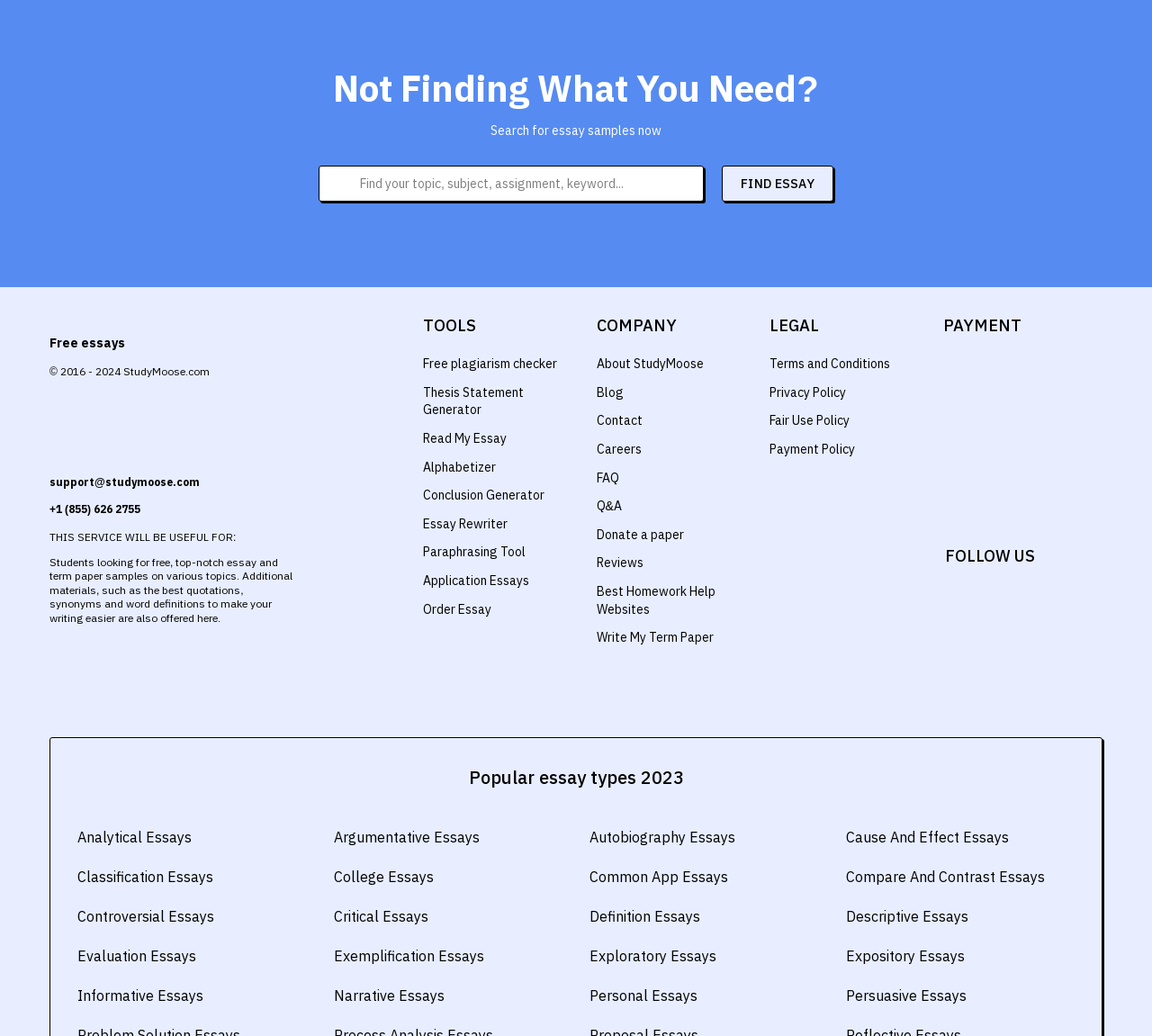Extract the bounding box coordinates of the UI element described by: "Compare And Contrast Essays". The coordinates should include four float numbers ranging from 0 to 1, e.g., [left, top, right, bottom].

[0.734, 0.836, 0.933, 0.856]